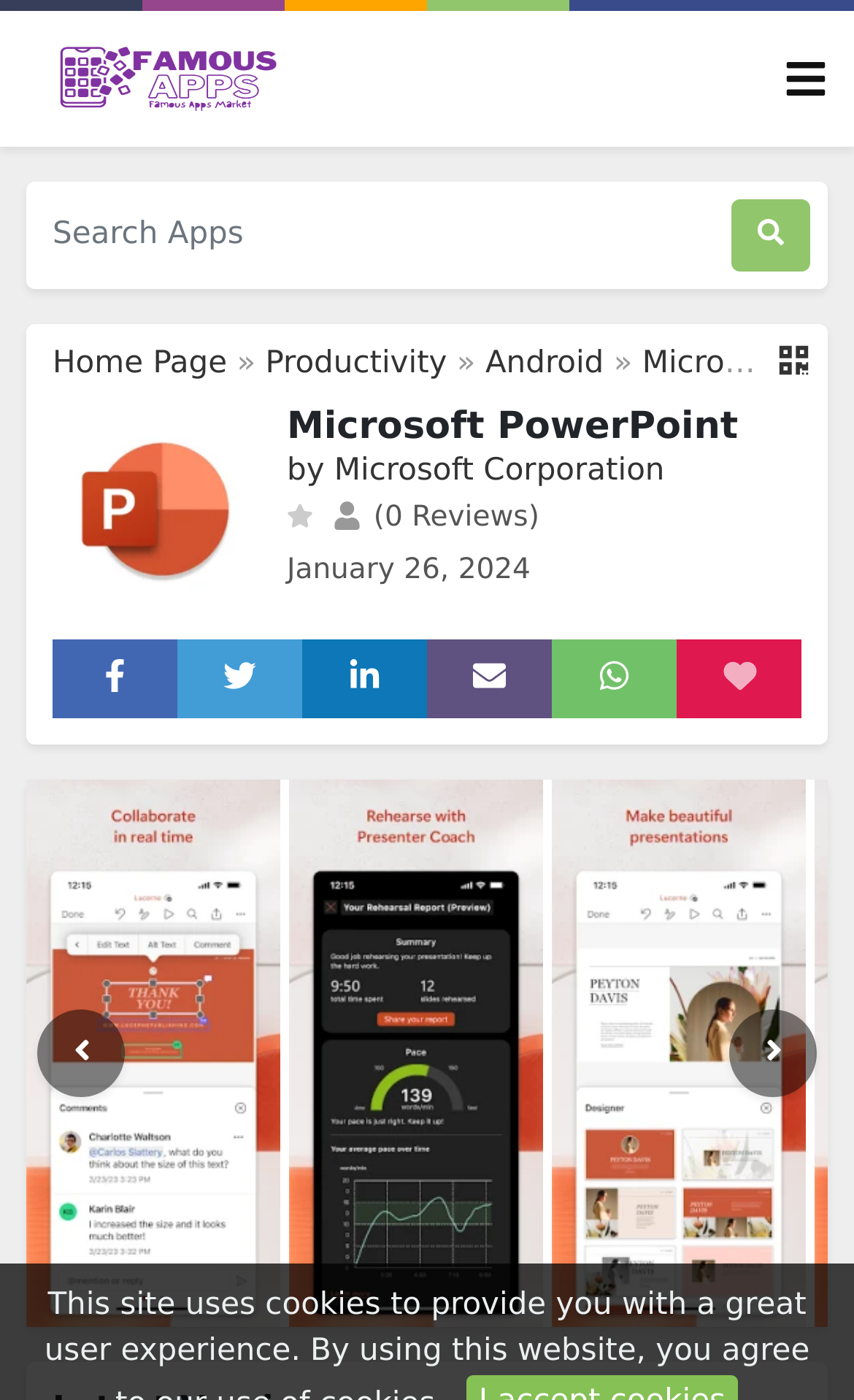Produce an elaborate caption capturing the essence of the webpage.

The webpage is about Microsoft PowerPoint, a presentation and slides app. At the top, there is a main navigation section with a "Get Famous Apps" link and a "Toggle navigation" button. Below the navigation section, there is a search box with a "Search" button and a magnifying glass icon.

On the left side, there is a vertical menu with links to "Home Page", "Productivity", and "Android". Next to the menu, there is a large image of the Microsoft PowerPoint logo. Below the logo, there is a heading that reads "Microsoft PowerPoint" and a subheading that indicates it is by Microsoft Corporation.

To the right of the logo, there are several small icons and a text that reads "(0 Reviews)". Below this section, there is a date "January 26, 2024". Further down, there are five small links with icons, followed by a "Favorites" button with a star icon.

At the bottom of the page, there are three small images, and three large images of the Microsoft PowerPoint logo, each with a link to the app.